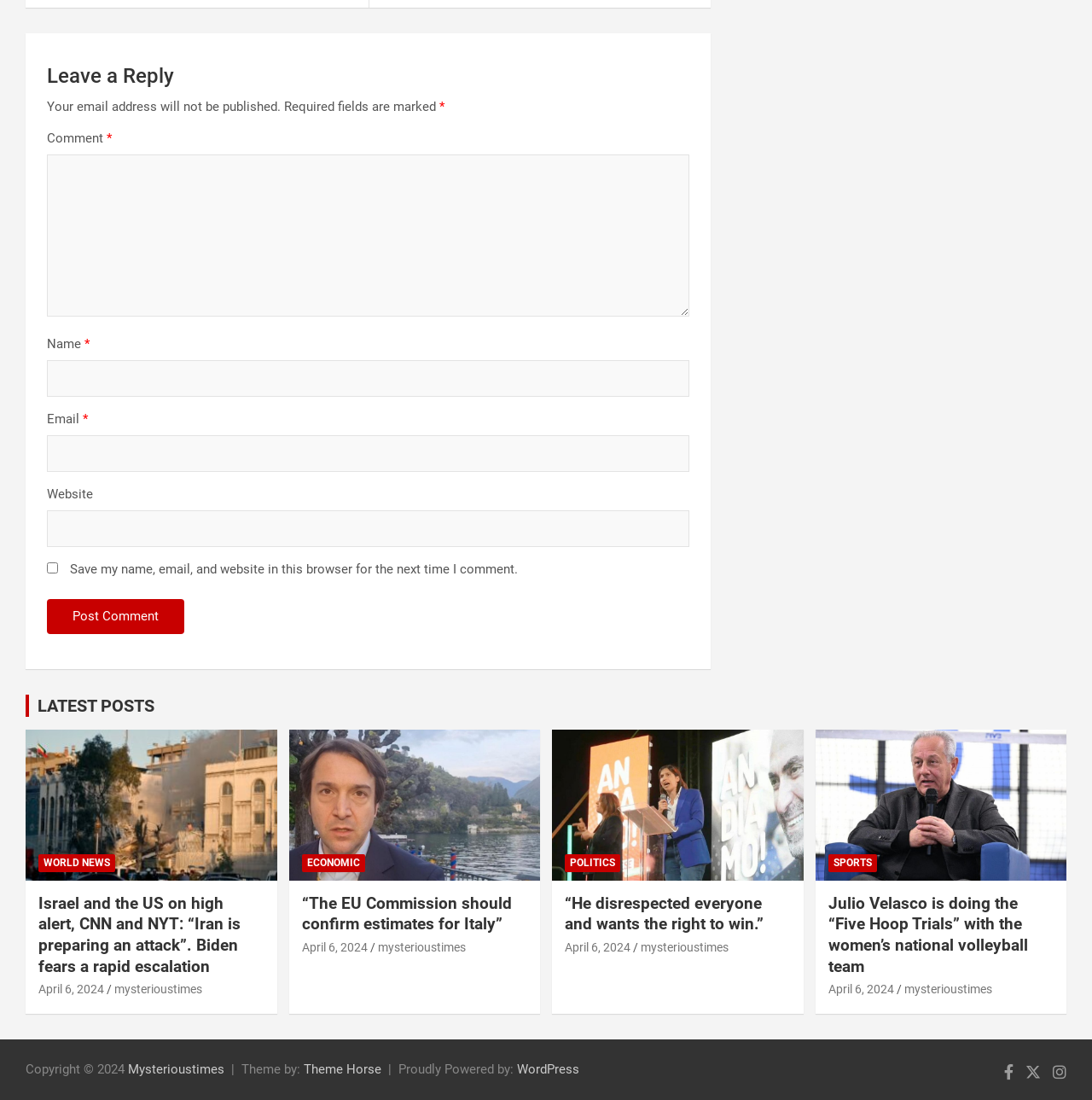Refer to the image and answer the question with as much detail as possible: What type of posts are listed on this webpage?

The webpage contains multiple headings and links with titles such as 'Israel and the US on high alert, CNN and NYT: “Iran is preparing an attack”. Biden fears a rapid escalation' and '“The EU Commission should confirm estimates for Italy”', which appear to be news article titles. This suggests that the webpage lists news posts.